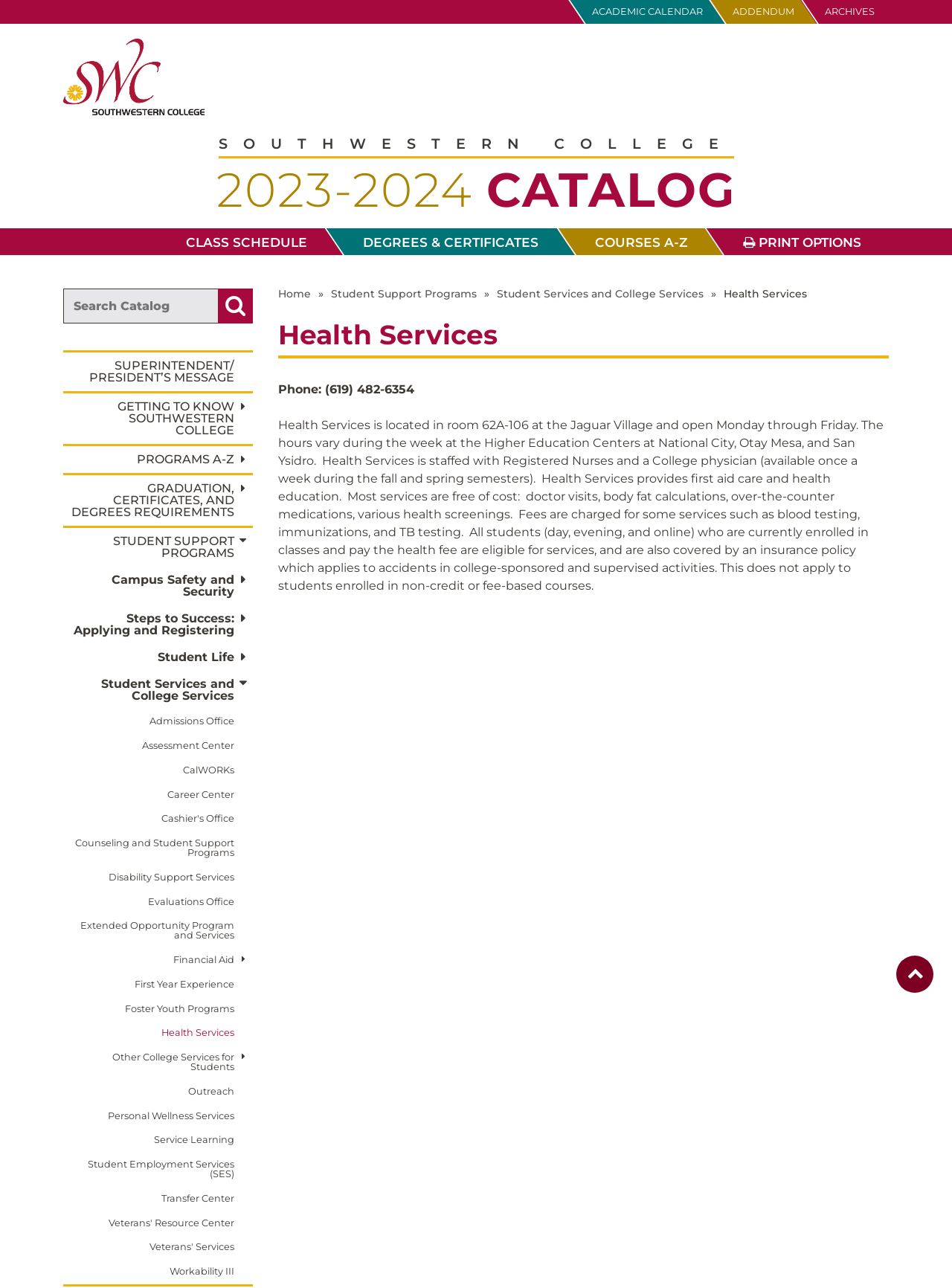Identify the bounding box coordinates for the region of the element that should be clicked to carry out the instruction: "Visit the about page". The bounding box coordinates should be four float numbers between 0 and 1, i.e., [left, top, right, bottom].

None